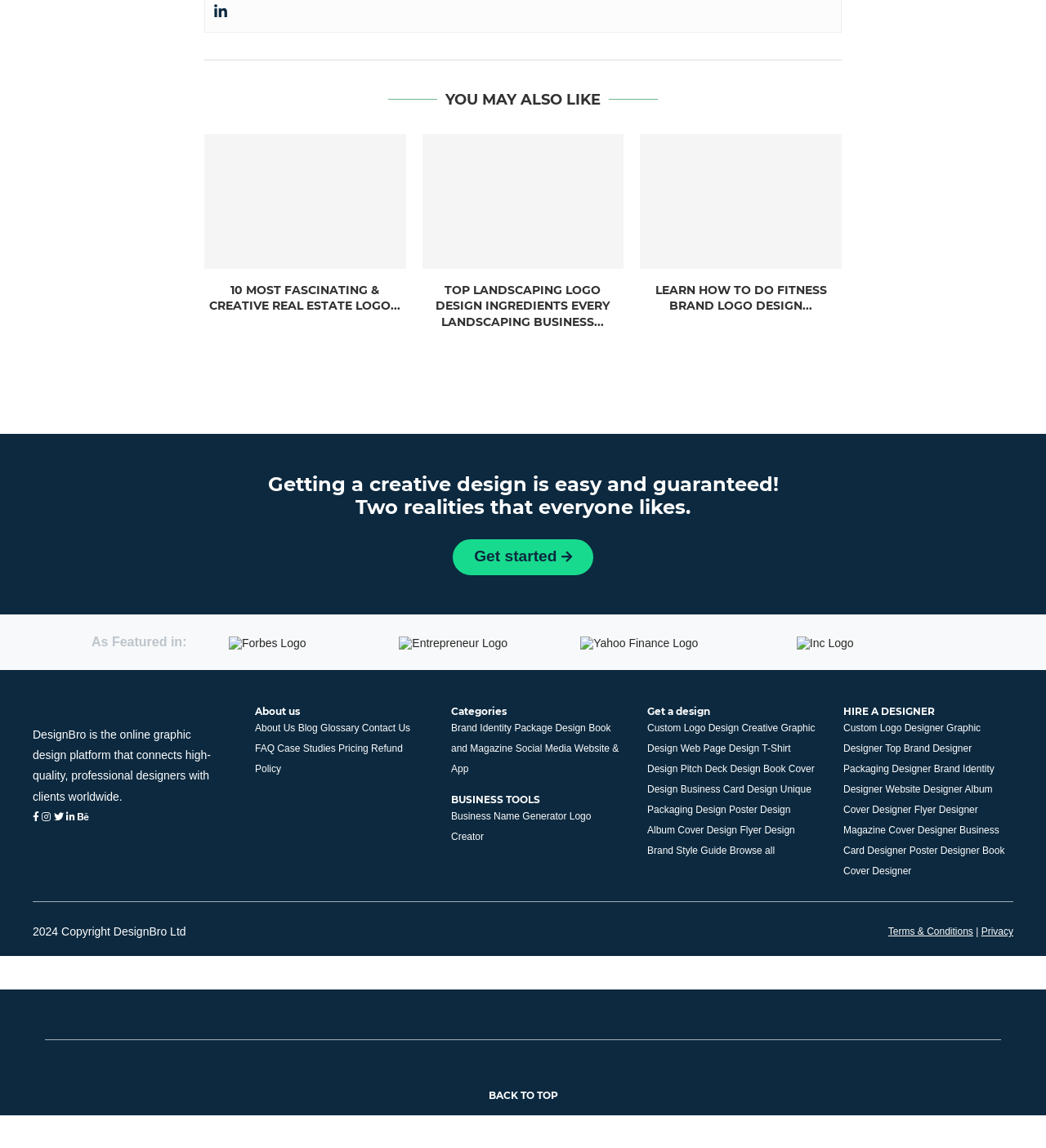Provide a one-word or short-phrase response to the question:
How many logos are displayed in the 'As Featured in:' section?

4